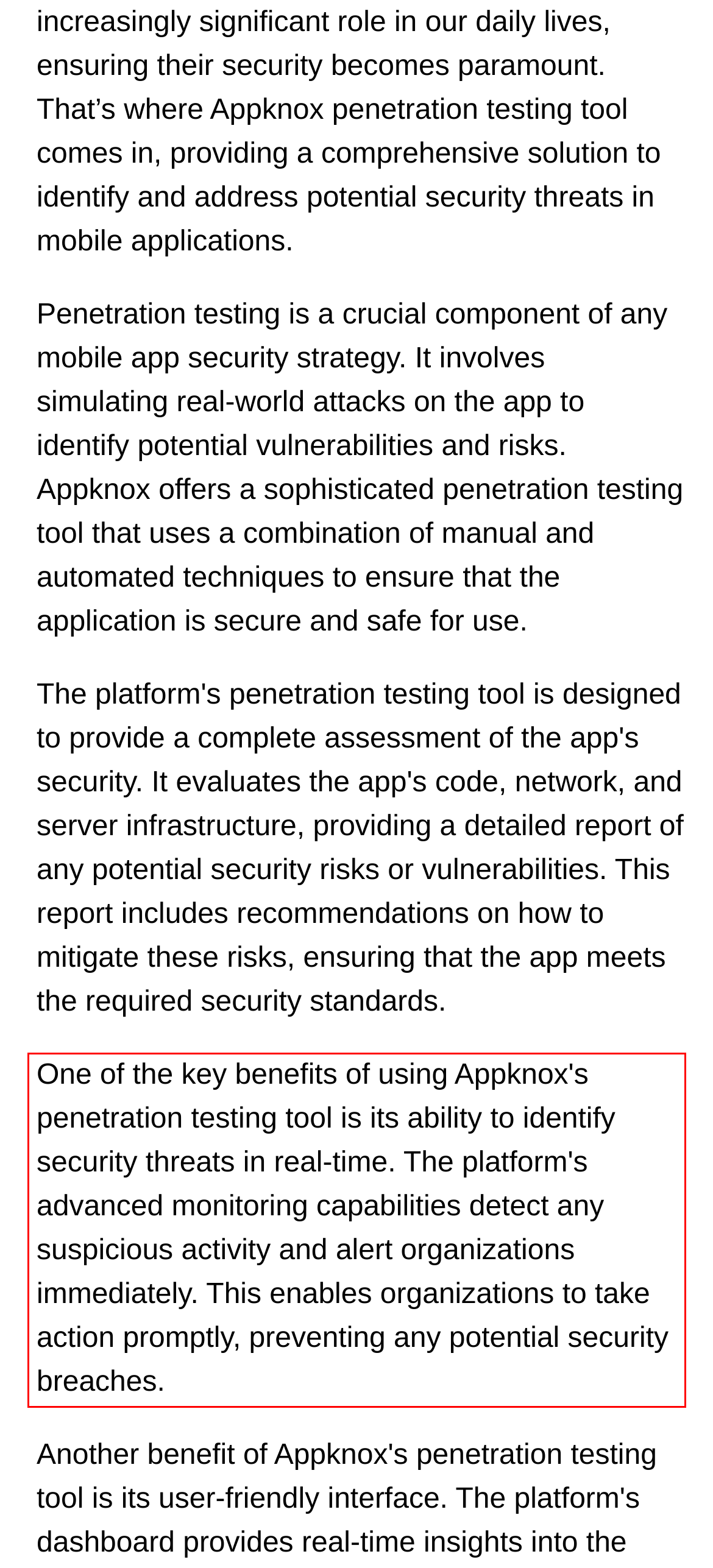Within the screenshot of the webpage, there is a red rectangle. Please recognize and generate the text content inside this red bounding box.

One of the key benefits of using Appknox's penetration testing tool is its ability to identify security threats in real-time. The platform's advanced monitoring capabilities detect any suspicious activity and alert organizations immediately. This enables organizations to take action promptly, preventing any potential security breaches.